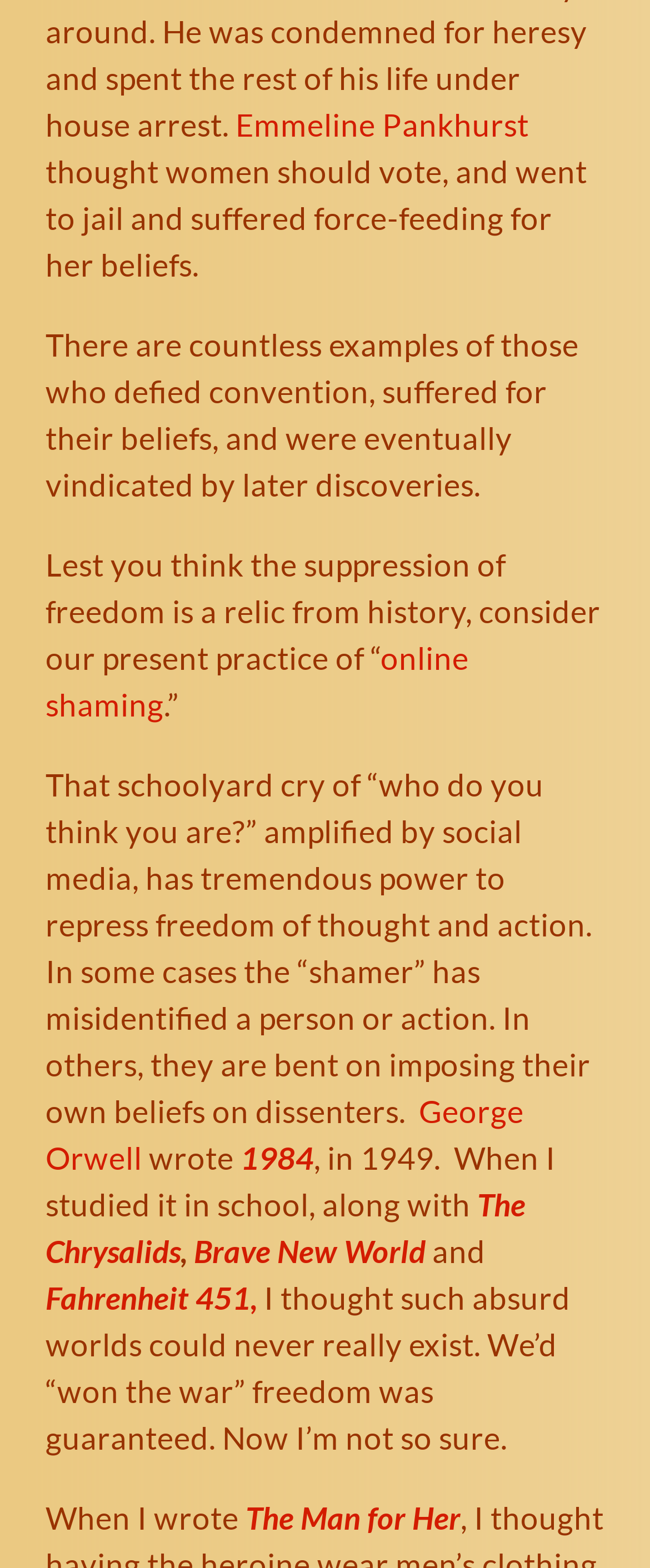Bounding box coordinates are specified in the format (top-left x, top-left y, bottom-right x, bottom-right y). All values are floating point numbers bounded between 0 and 1. Please provide the bounding box coordinate of the region this sentence describes: Brave New World

[0.298, 0.786, 0.655, 0.81]